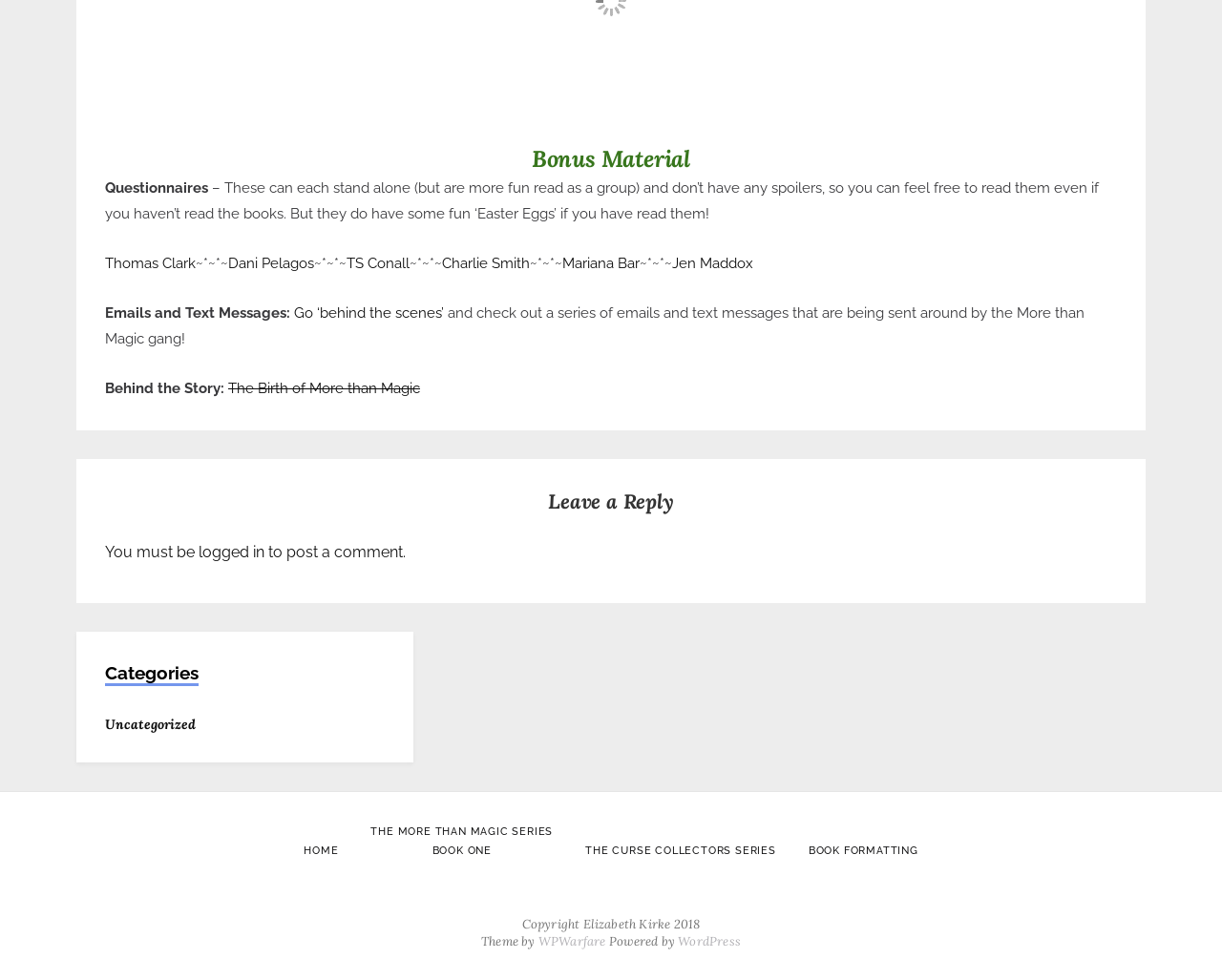Using the elements shown in the image, answer the question comprehensively: What is the title of the first section?

The first section of the webpage has a heading element with the text 'Bonus Material', which indicates that this is the title of the first section.